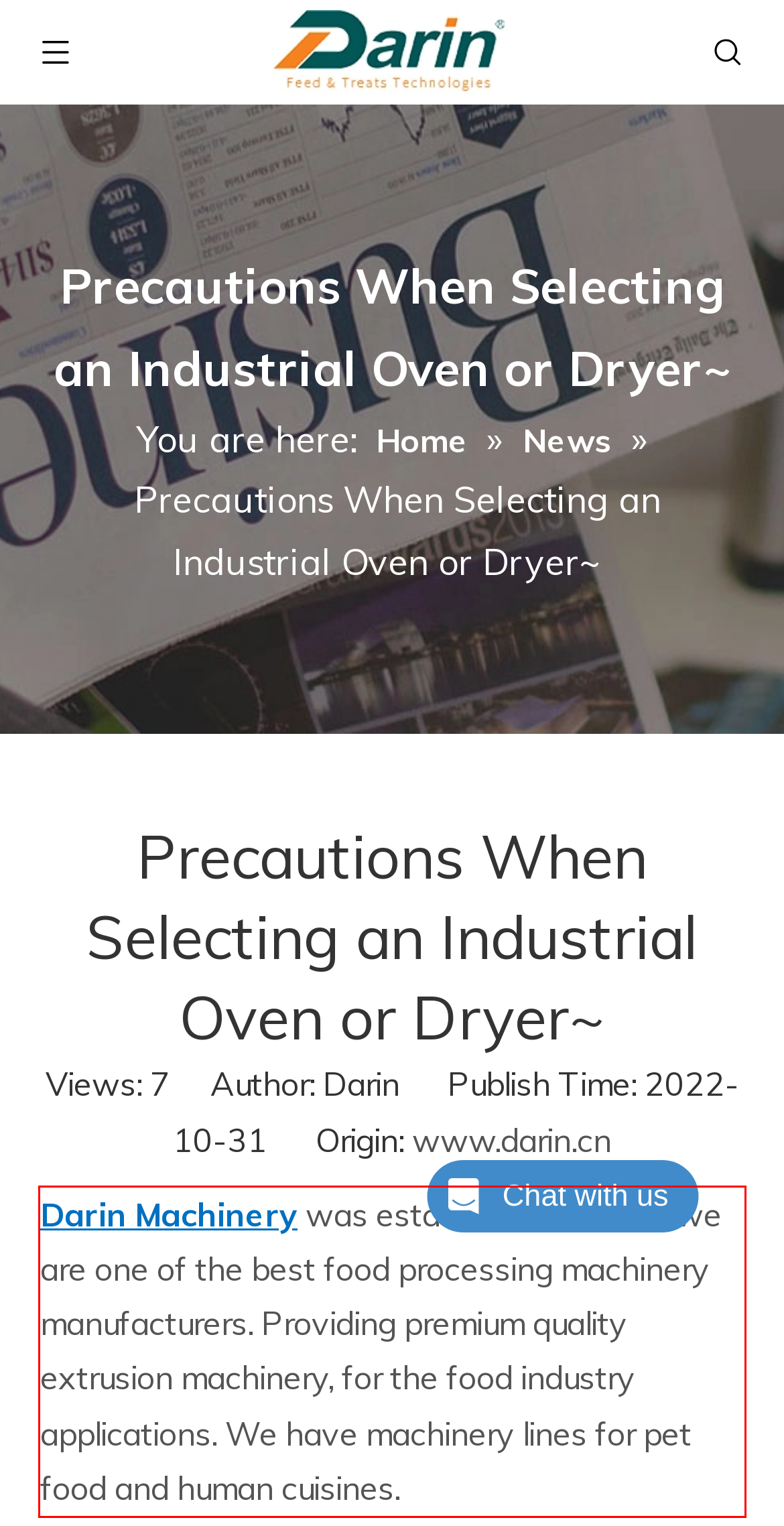Look at the provided screenshot of the webpage and perform OCR on the text within the red bounding box.

Darin Machinery was established in 2011, we are one of the best food processing machinery manufacturers. Providing premium quality extrusion machinery, for the food industry applications. We have machinery lines for pet food and human cuisines.